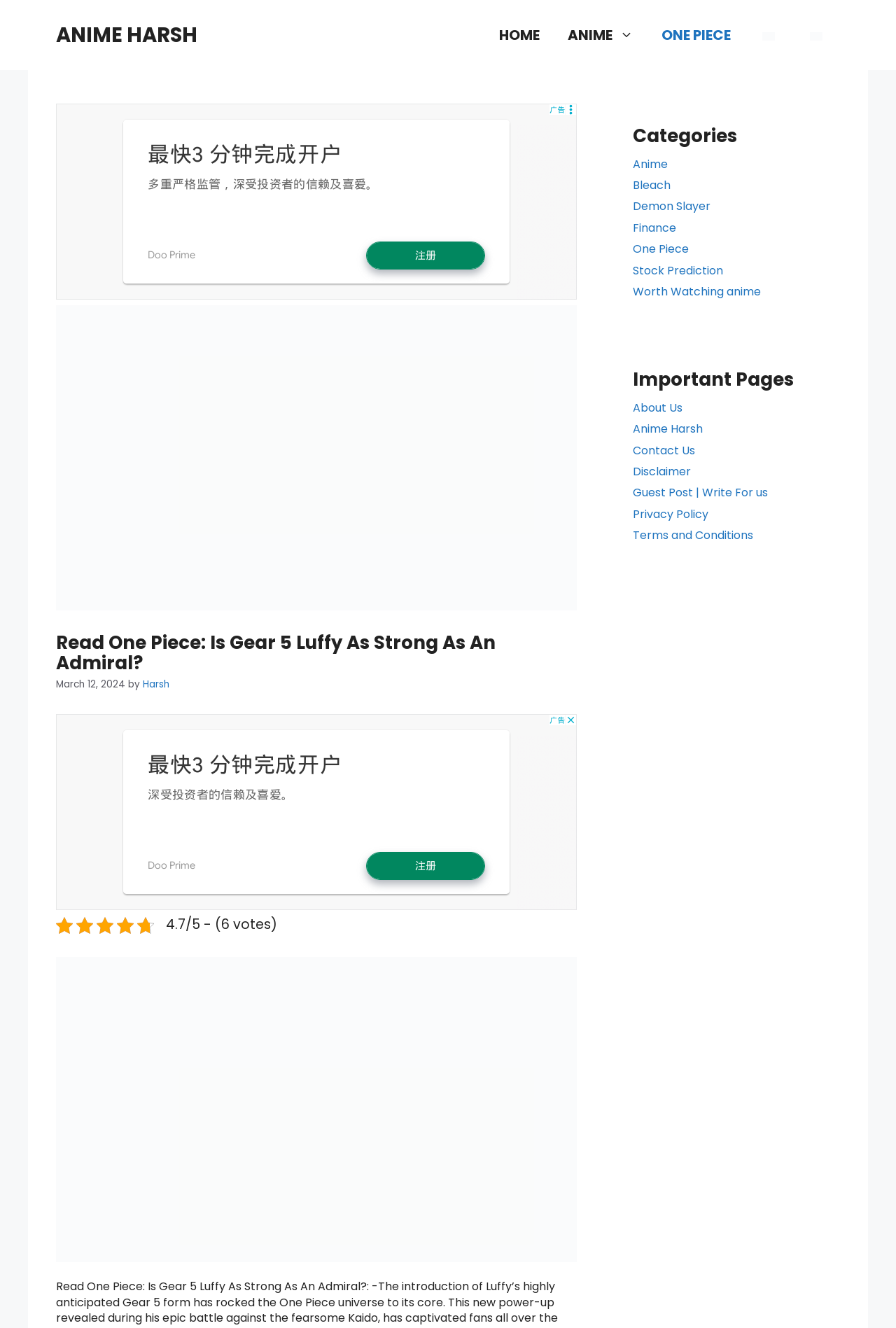Locate the bounding box coordinates for the element described below: "Worth Watching anime". The coordinates must be four float values between 0 and 1, formatted as [left, top, right, bottom].

[0.706, 0.213, 0.849, 0.226]